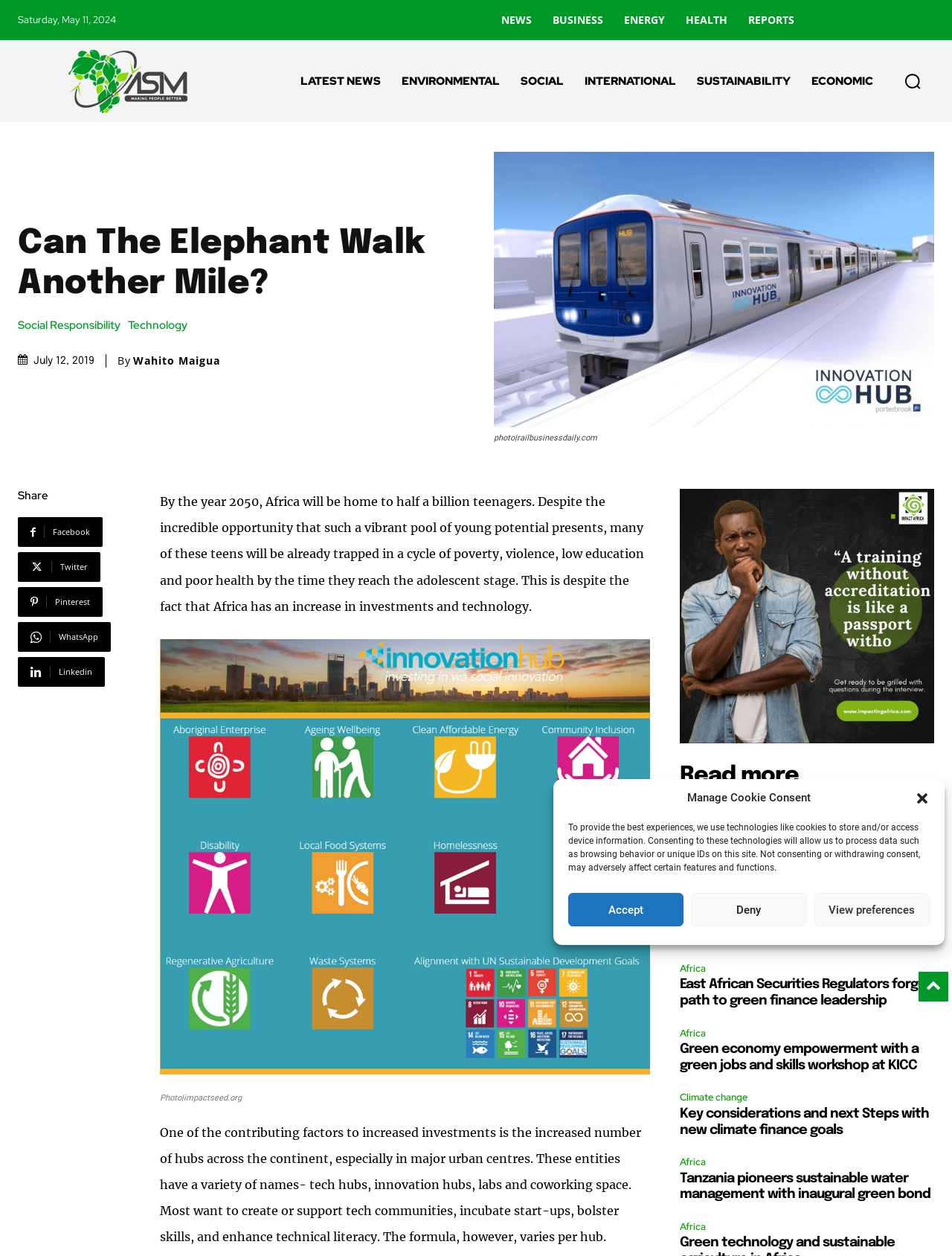Please give a concise answer to this question using a single word or phrase: 
What is the name of the author of an article?

Wahito Maigua